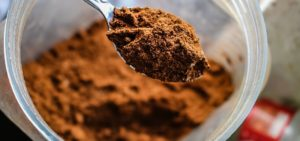Generate an elaborate caption for the image.

The image features a close-up view of a spoonful of rich, brown organic cacao powder, poised above a container filled with more of the finely ground substance. The texture appears dense and slightly coarse, showcasing the vibrant color characteristic of high-quality cacao. This cacao powder is likely highlighted in the context of its health benefits and culinary uses, complementing various recipes while adding nutritional value. It may serve as a versatile ingredient in snacks, smoothies, or desserts, appealing to those seeking organic and vegan food options. The focus on organic cacao reflects a broader interest in health-conscious choices and clean eating.